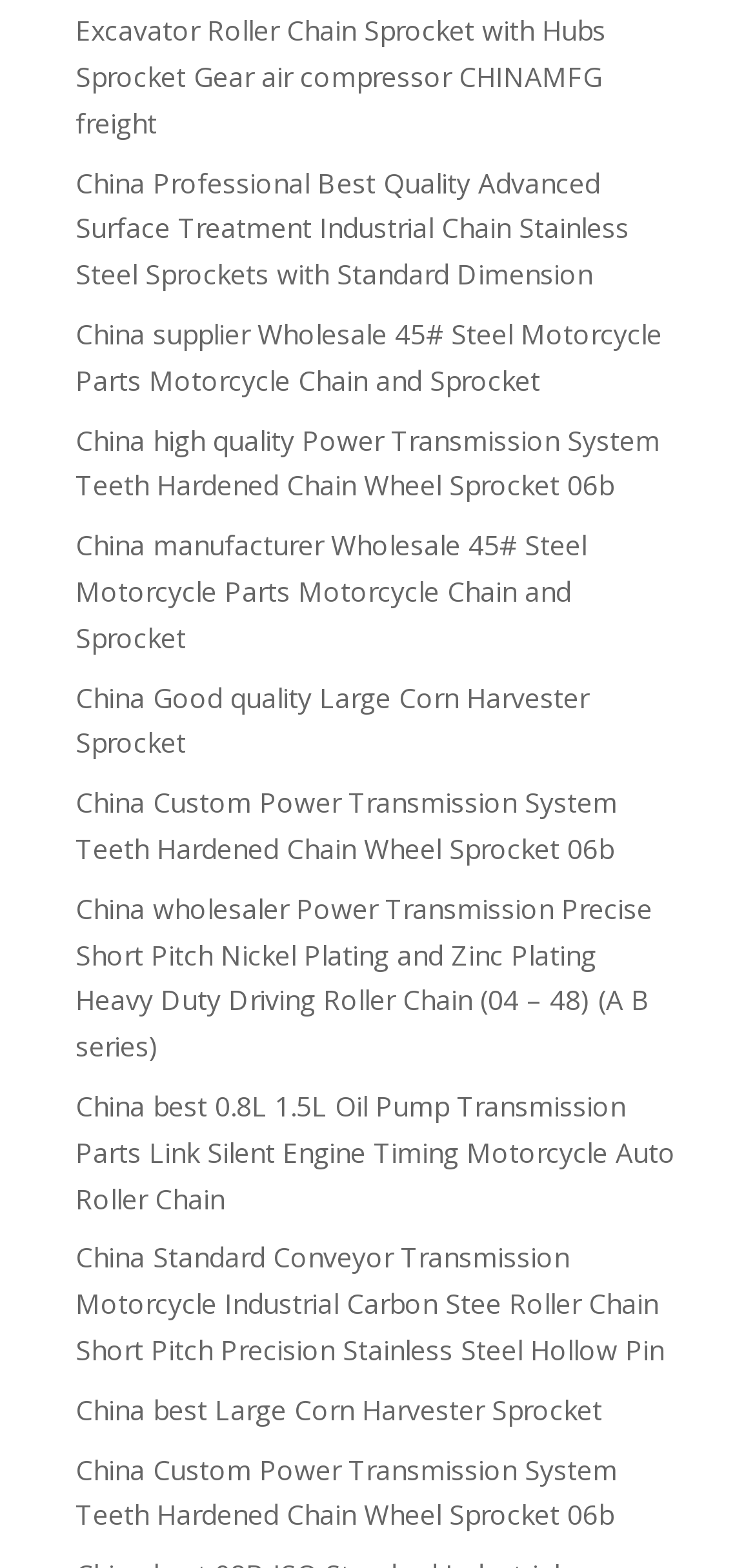How many links are listed on this webpage?
Please look at the screenshot and answer in one word or a short phrase.

9